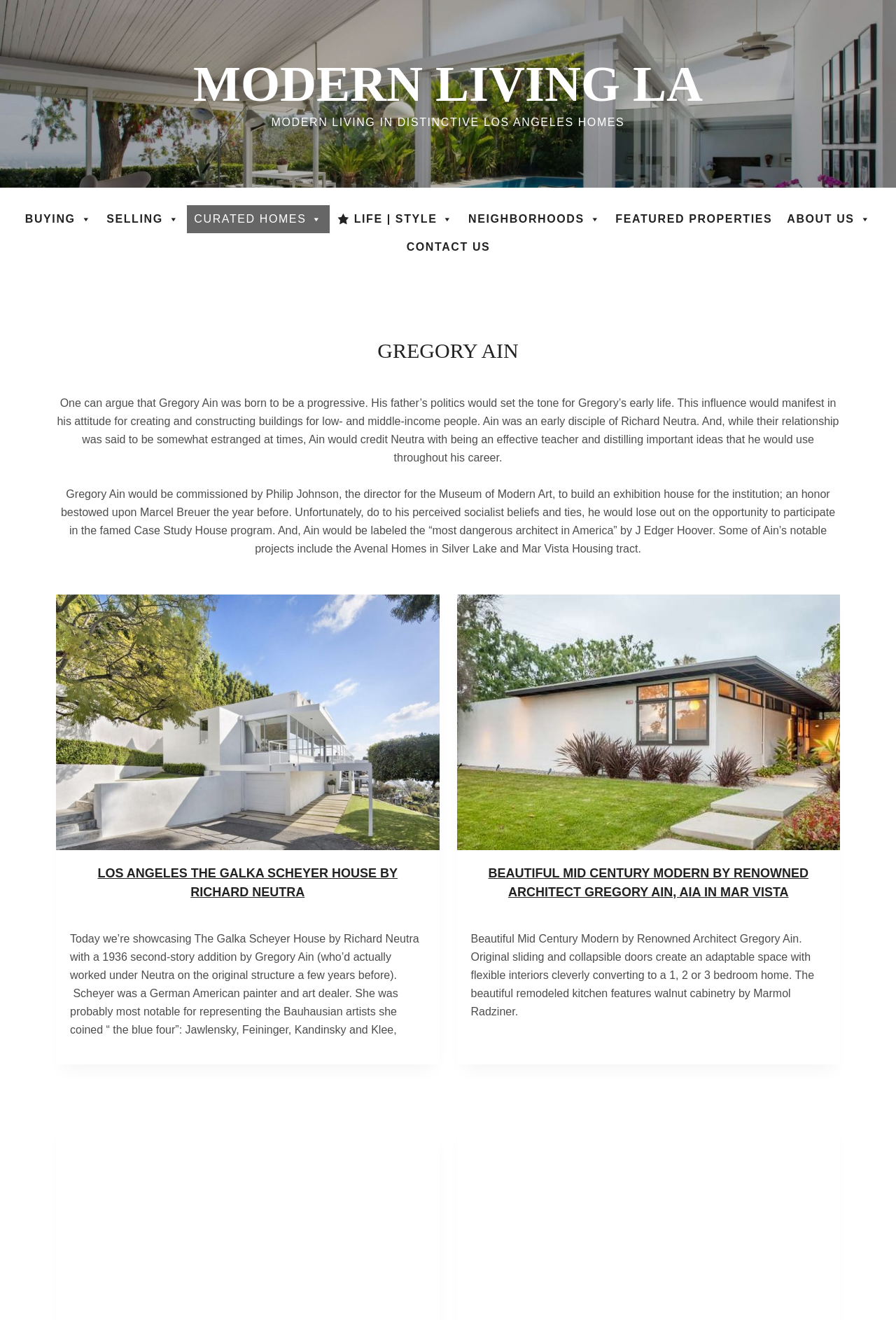Identify the bounding box coordinates for the element you need to click to achieve the following task: "Explore the Beautiful Mid Century Modern by Gregory Ain". The coordinates must be four float values ranging from 0 to 1, formatted as [left, top, right, bottom].

[0.51, 0.45, 0.938, 0.644]